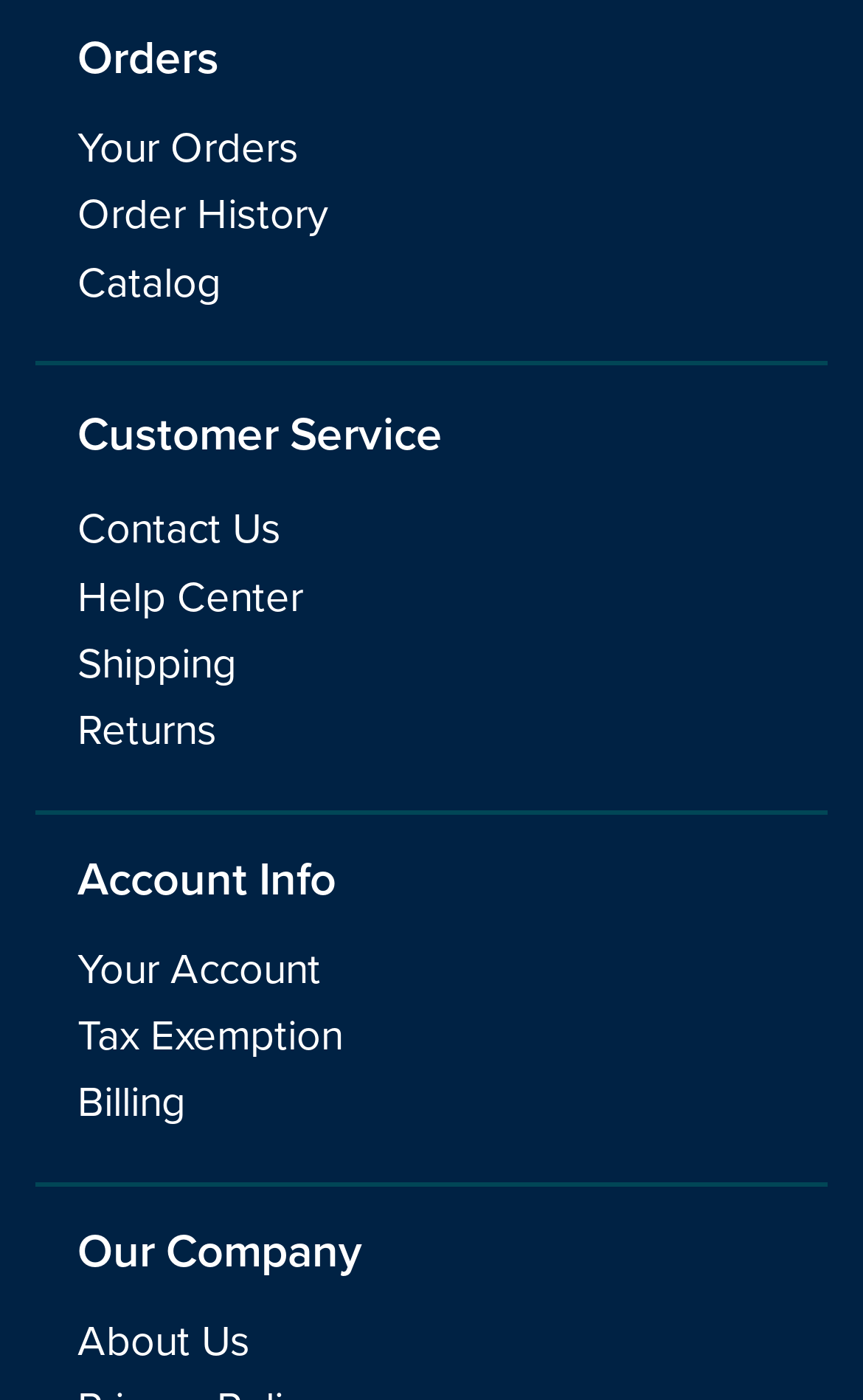Identify the bounding box coordinates for the element you need to click to achieve the following task: "browse catalog". The coordinates must be four float values ranging from 0 to 1, formatted as [left, top, right, bottom].

[0.09, 0.185, 0.256, 0.22]